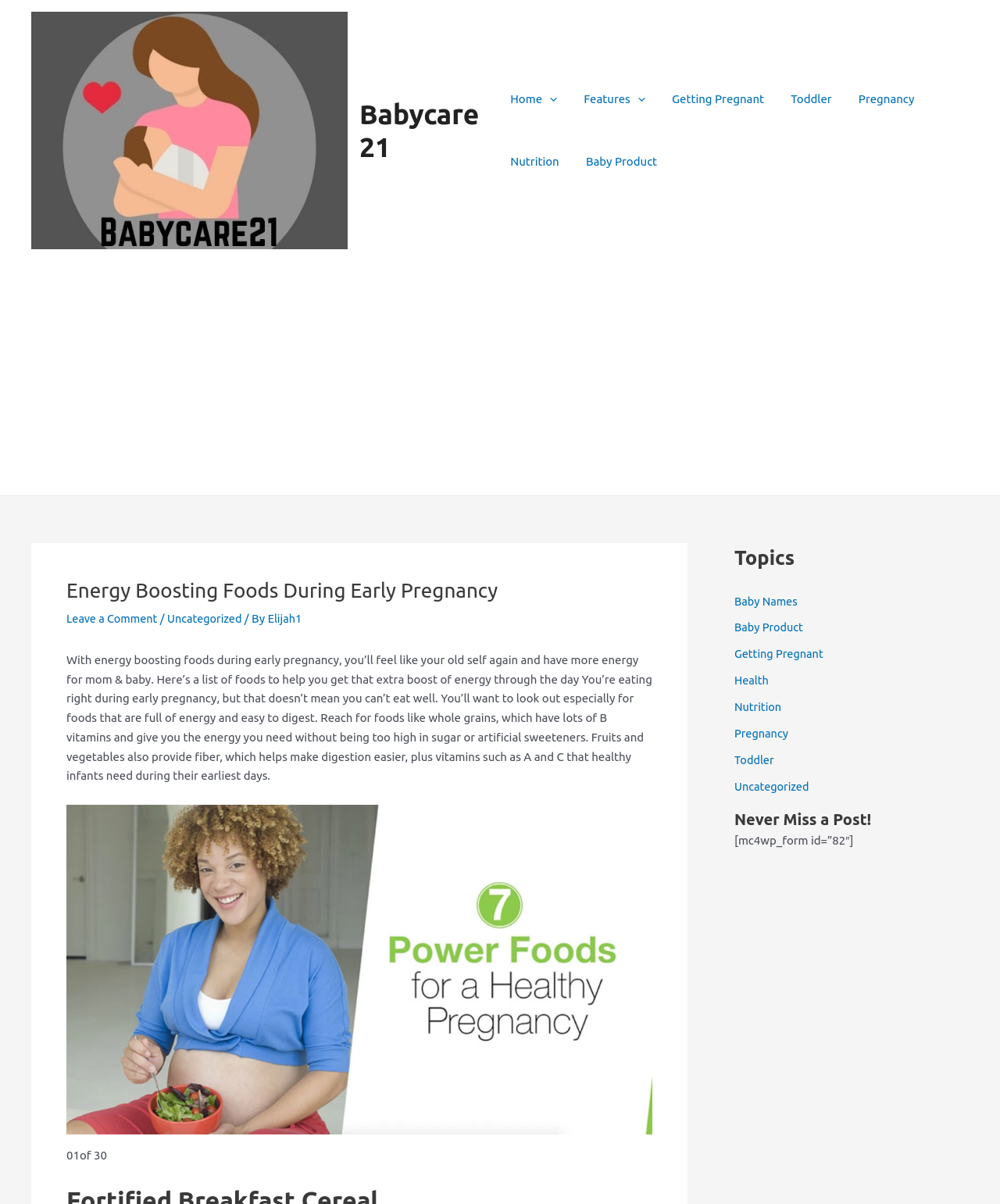Please provide a comprehensive response to the question based on the details in the image: What is the name of the website?

The name of the website can be found in the top-left corner of the webpage, where it says 'Babycare21' in the logo and also as a link.